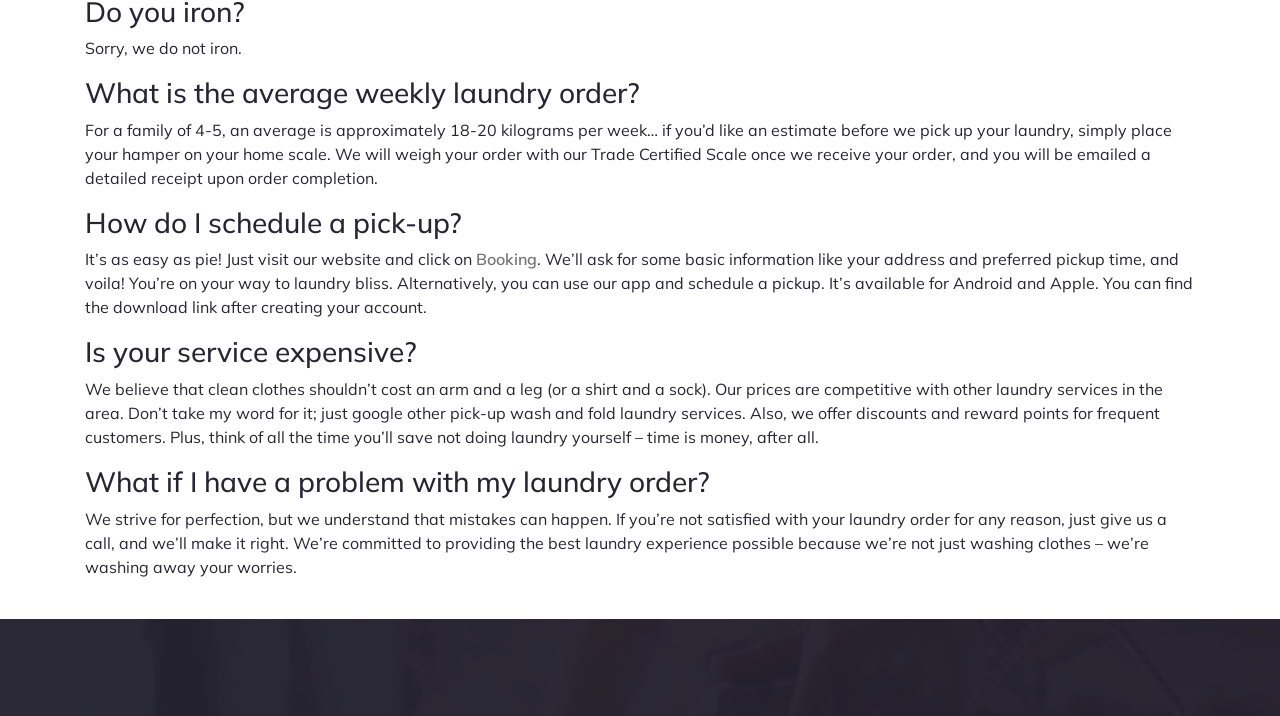What is the average weekly laundry order for a family of 4-5?
Can you offer a detailed and complete answer to this question?

According to the webpage, the average weekly laundry order for a family of 4-5 is approximately 18-20 kilograms per week, as stated in the second paragraph.